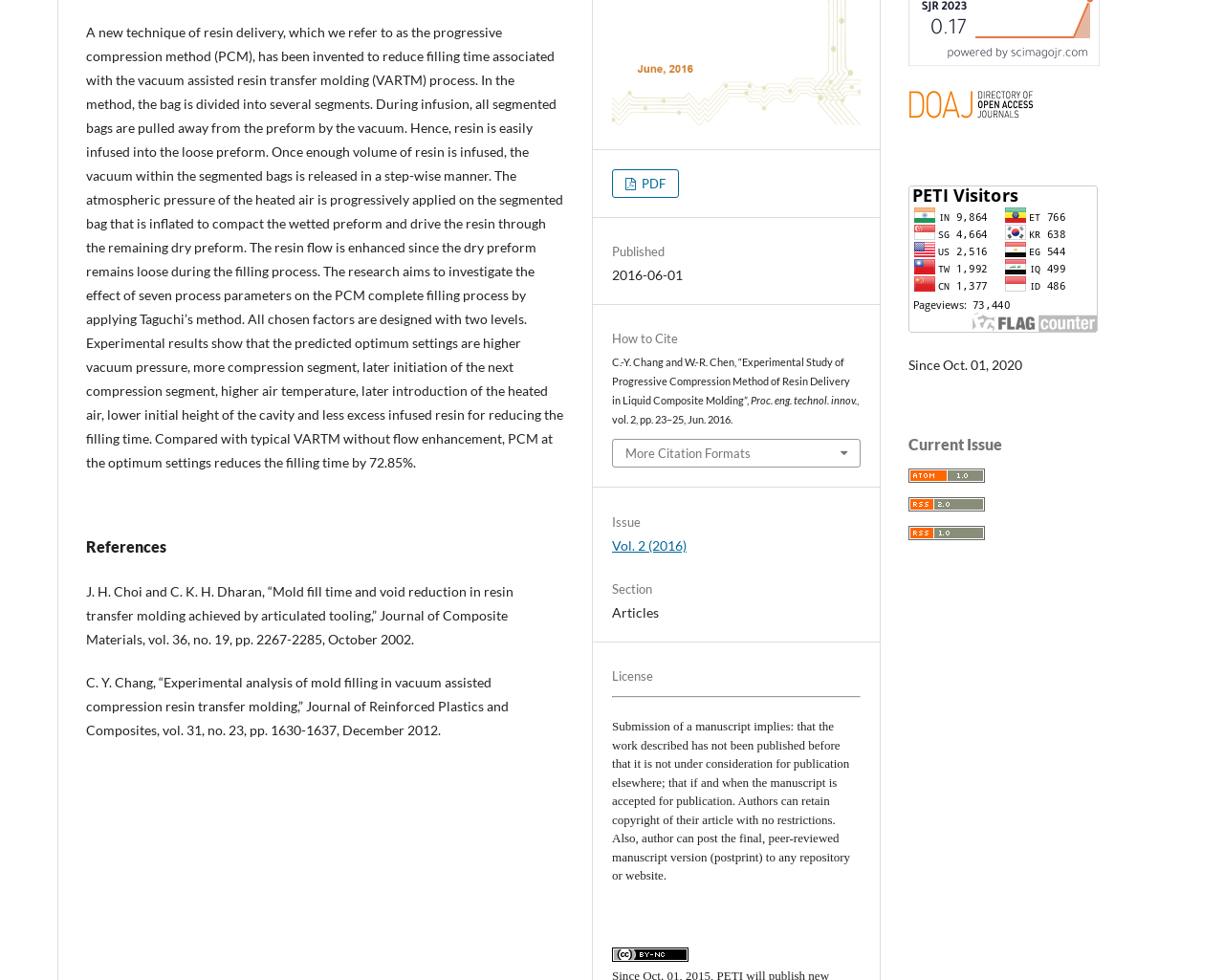Find and provide the bounding box coordinates for the UI element described here: "AIYA Blog". The coordinates should be given as four float numbers between 0 and 1: [left, top, right, bottom].

None